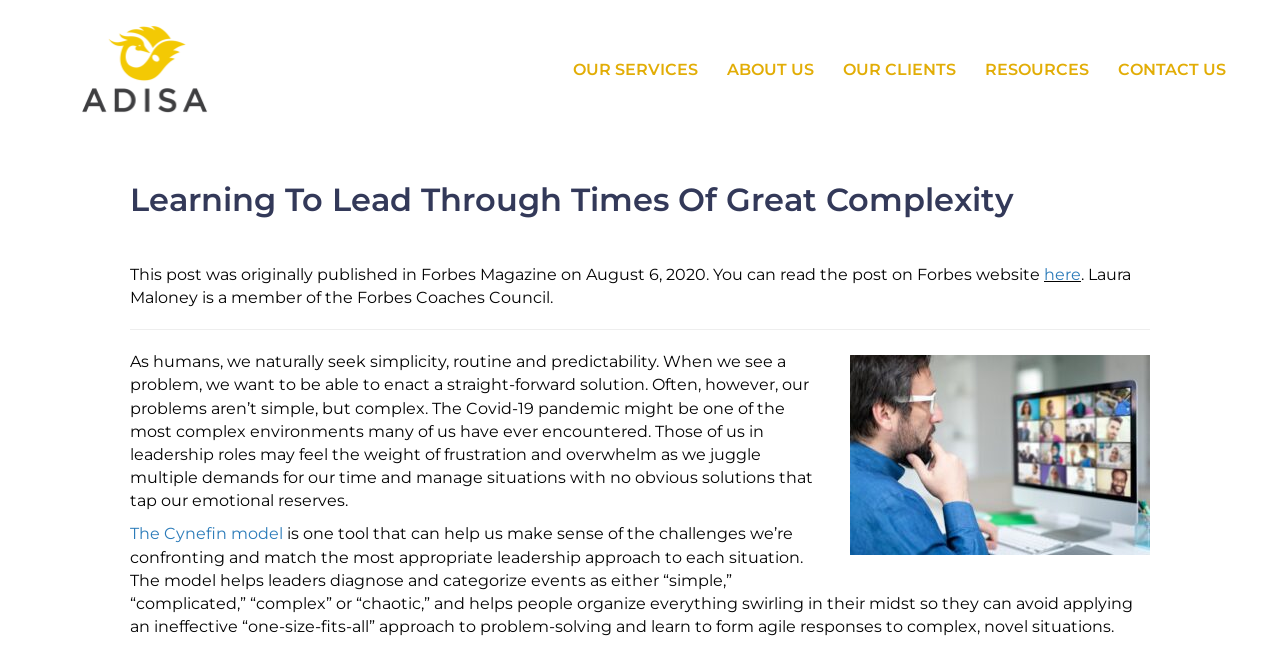Please specify the bounding box coordinates of the clickable region to carry out the following instruction: "Click the Adisa logo". The coordinates should be four float numbers between 0 and 1, in the format [left, top, right, bottom].

[0.06, 0.09, 0.165, 0.12]